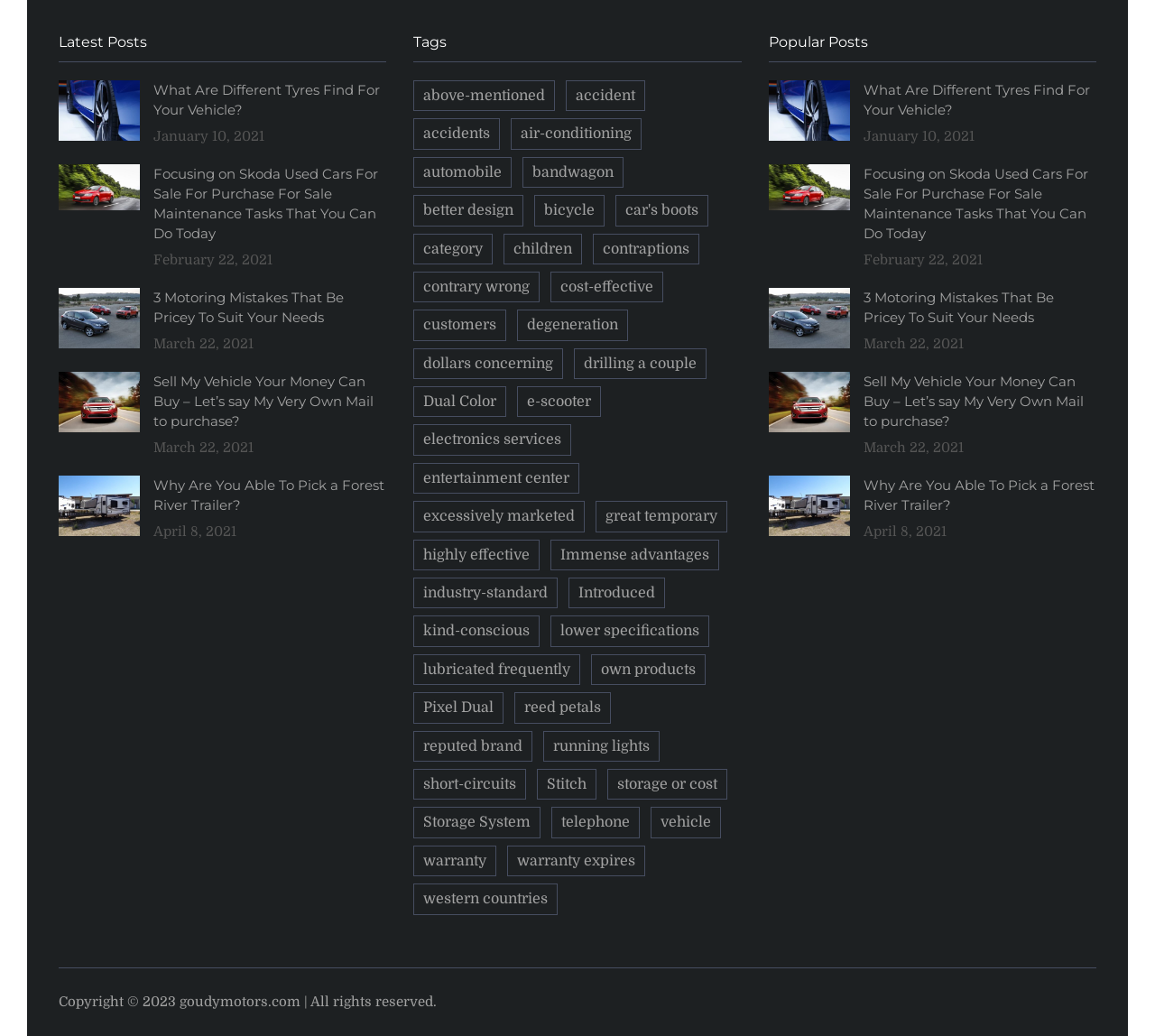From the element description drilling a couple, predict the bounding box coordinates of the UI element. The coordinates must be specified in the format (top-left x, top-left y, bottom-right x, bottom-right y) and should be within the 0 to 1 range.

[0.497, 0.336, 0.612, 0.366]